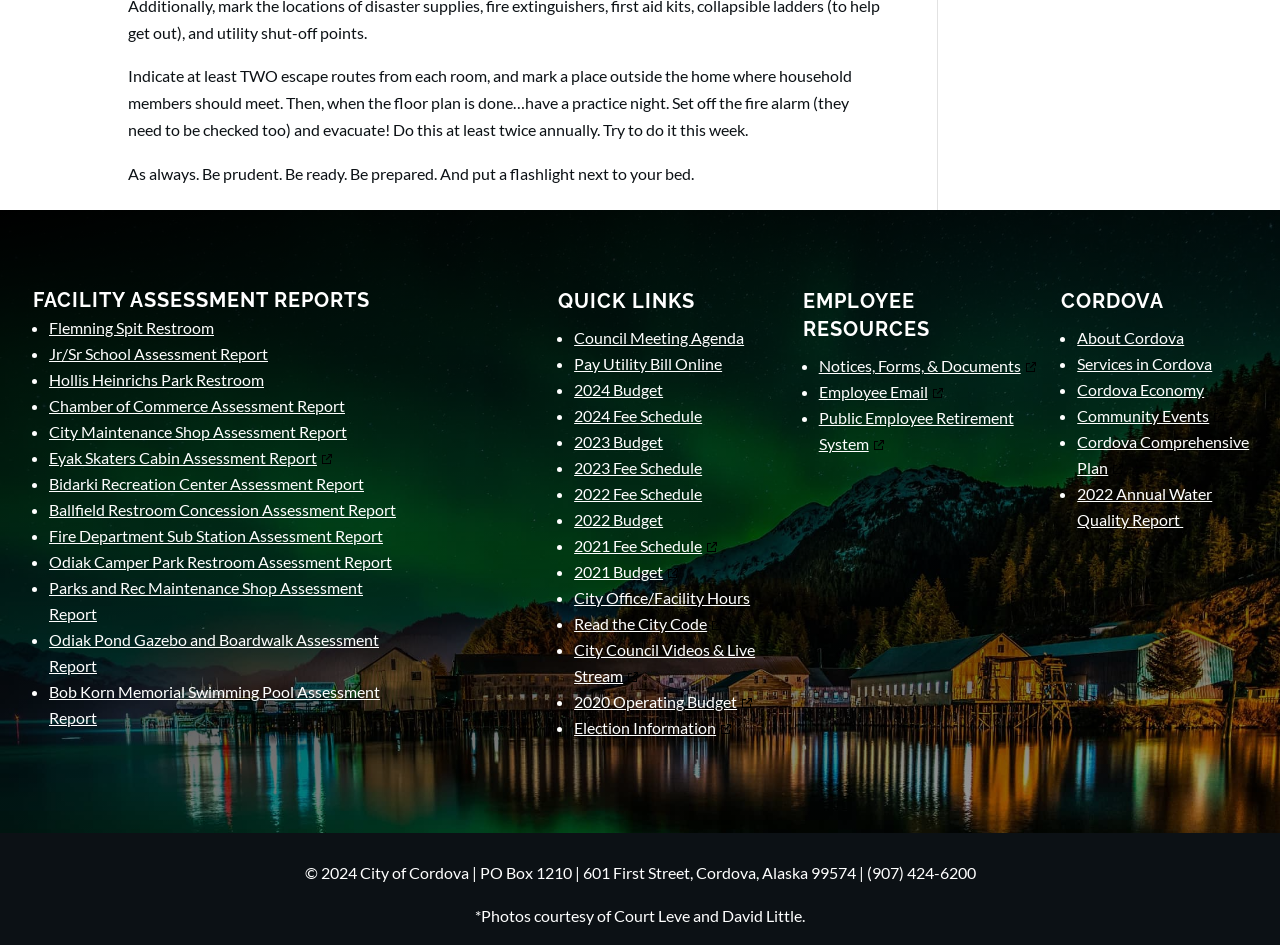Please find the bounding box for the following UI element description. Provide the coordinates in (top-left x, top-left y, bottom-right x, bottom-right y) format, with values between 0 and 1: 2022 Fee Schedule

[0.449, 0.512, 0.549, 0.532]